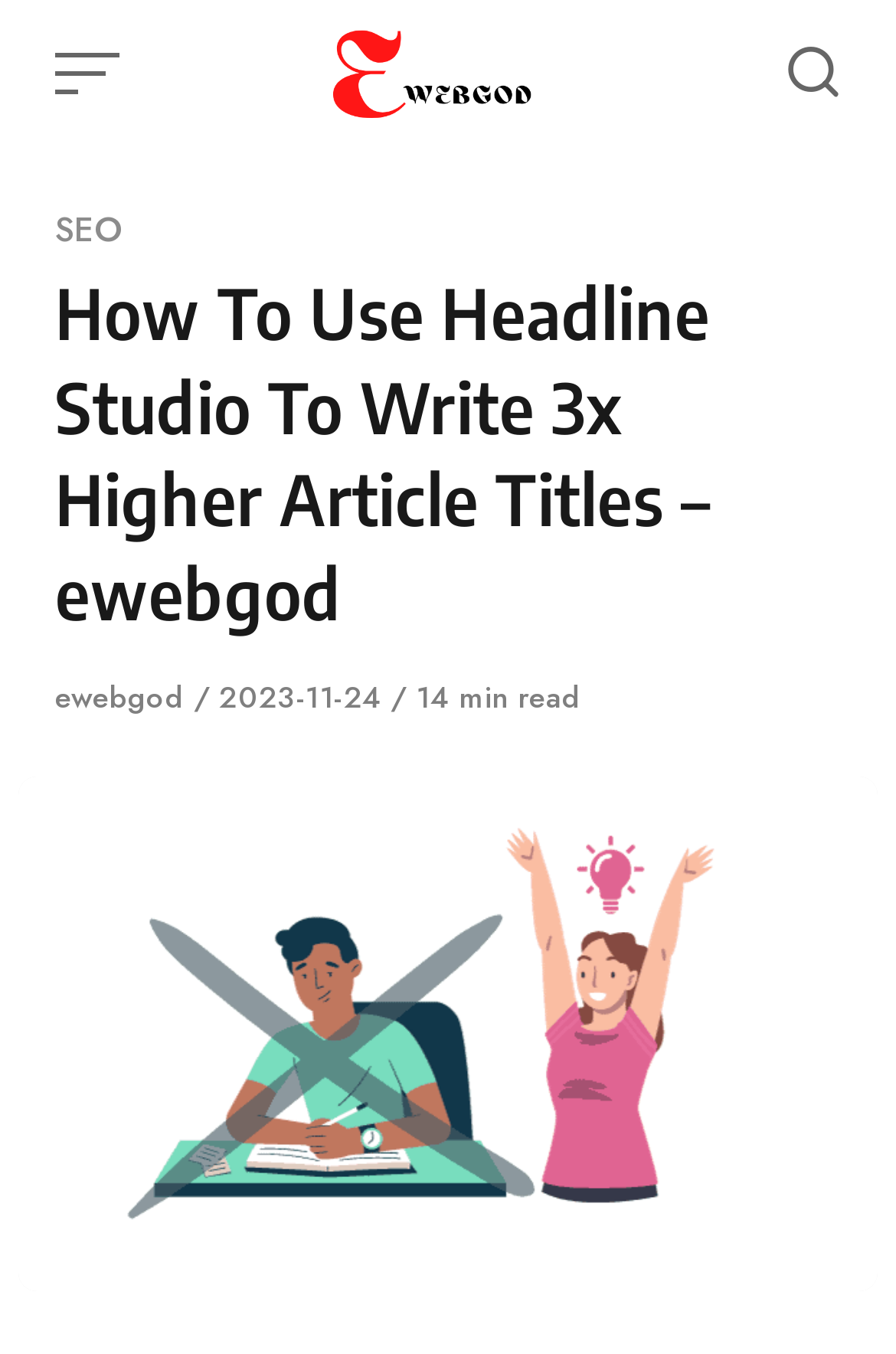Who is the author of the article?
Look at the image and answer the question using a single word or phrase.

ewebgod